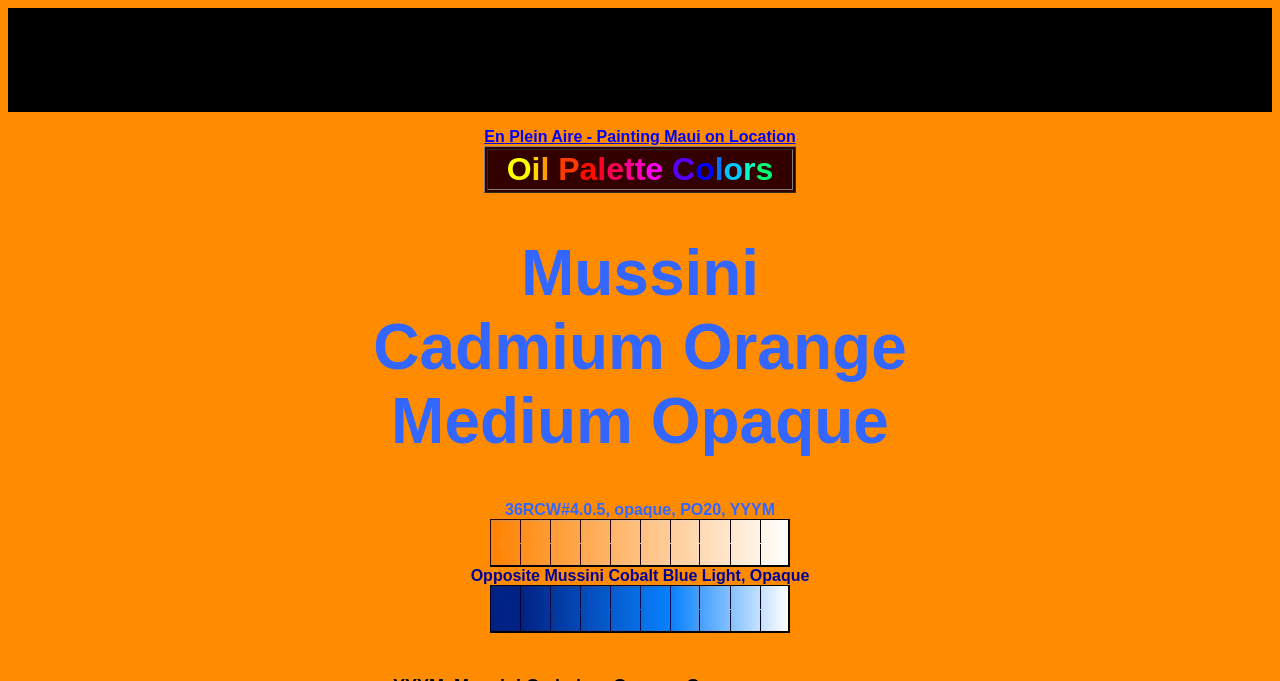Find the bounding box of the UI element described as follows: "aria-label="Advertisement" name="aswift_0" title="Advertisement"".

[0.216, 0.022, 0.784, 0.154]